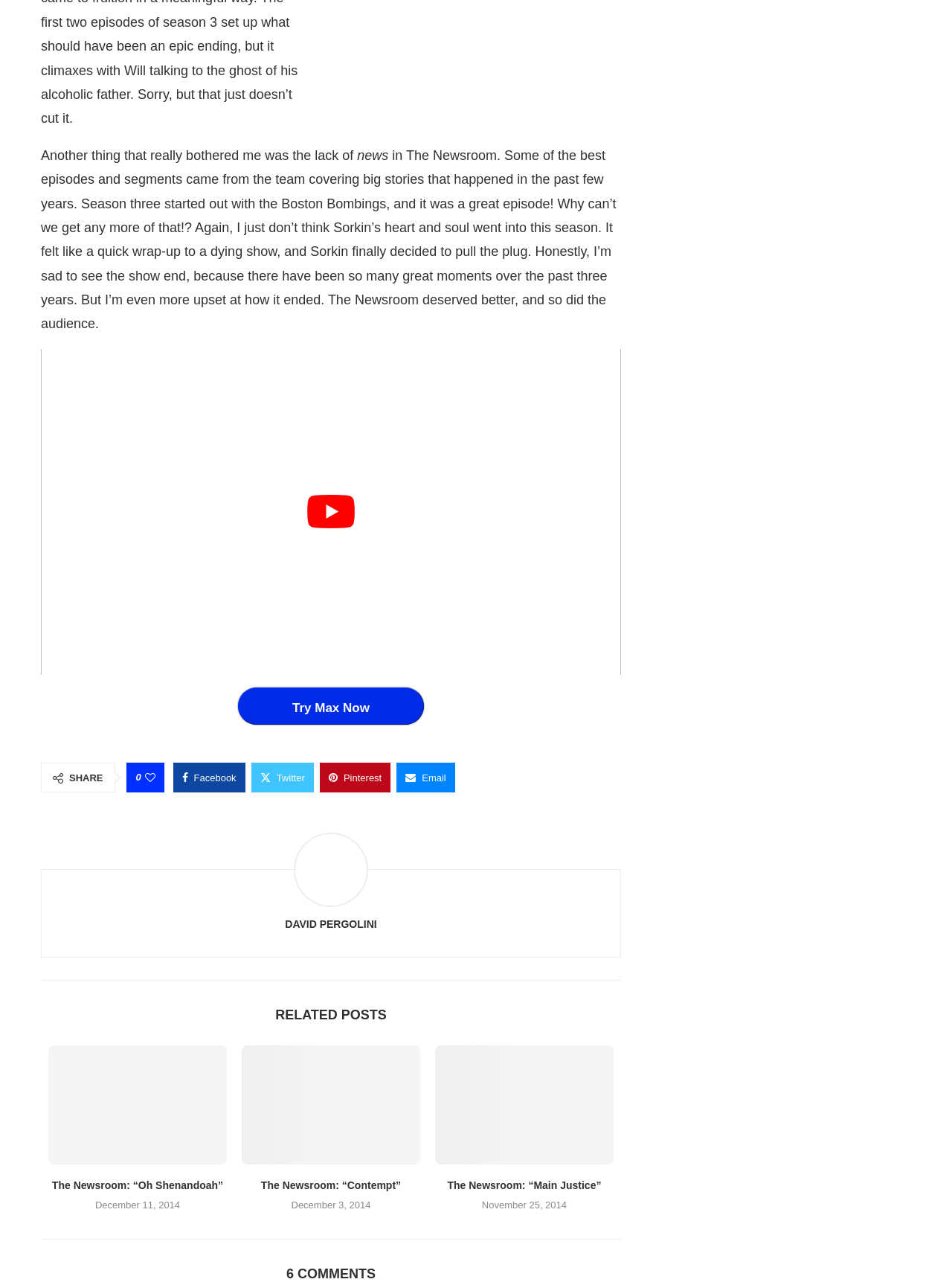Using the webpage screenshot and the element description Twitter, determine the bounding box coordinates. Specify the coordinates in the format (top-left x, top-left y, bottom-right x, bottom-right y) with values ranging from 0 to 1.

[0.264, 0.594, 0.33, 0.617]